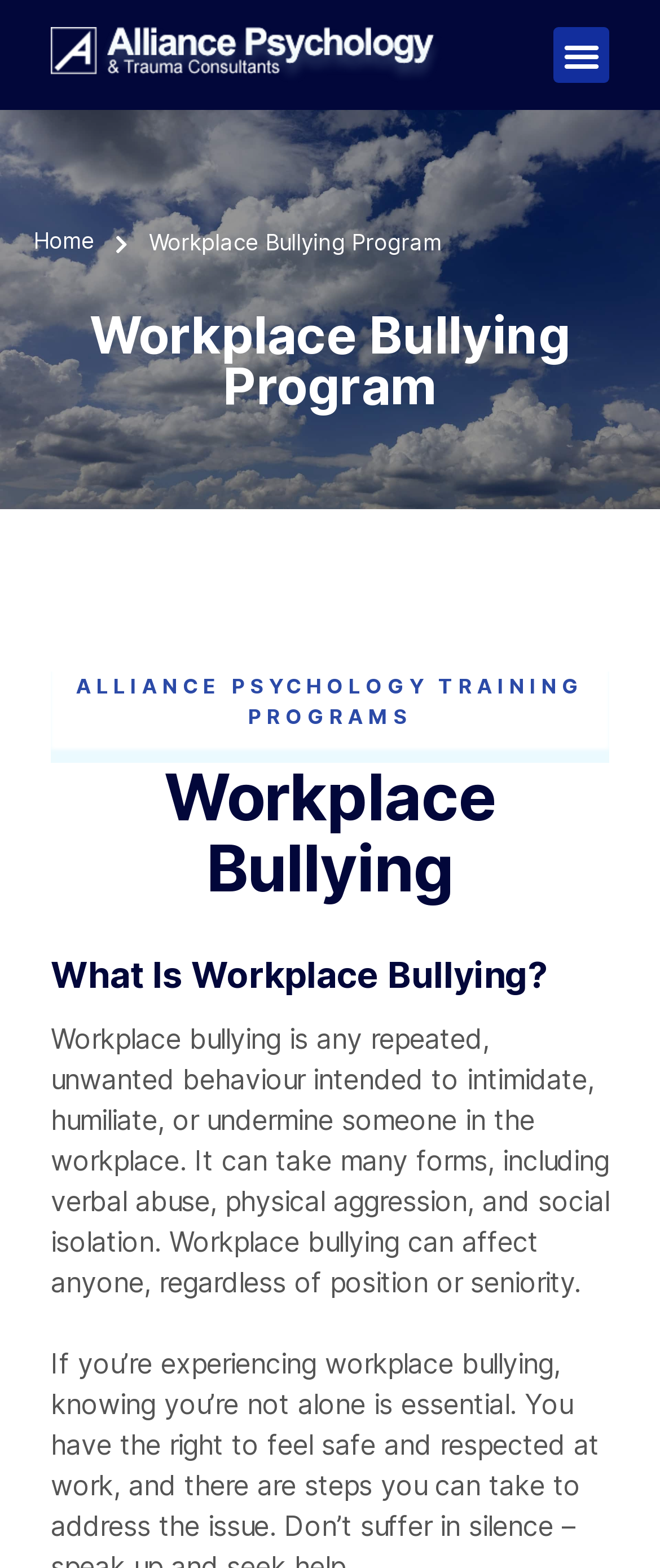Give a one-word or phrase response to the following question: What is the definition of workplace bullying?

Repeated, unwanted behaviour